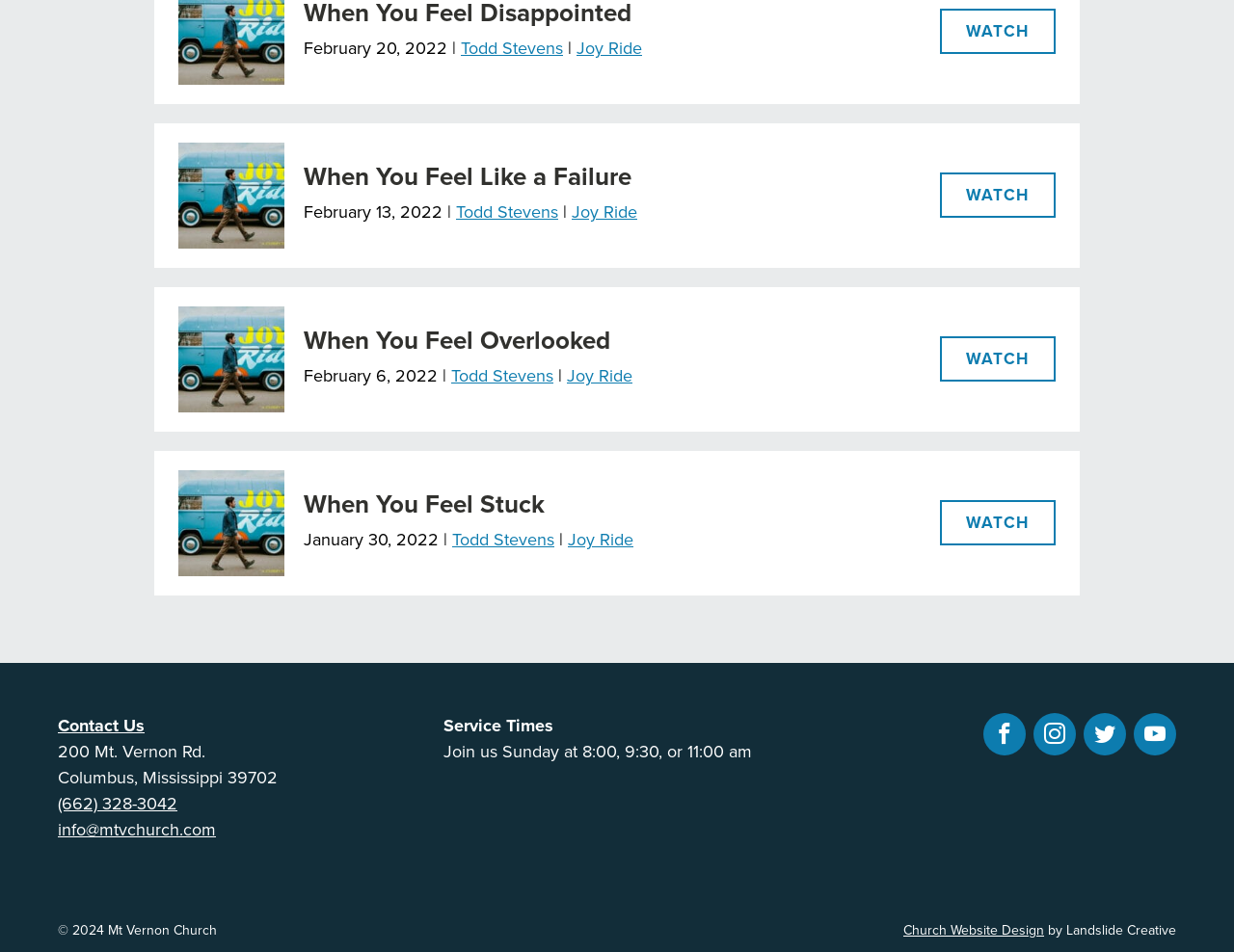What is the phone number of the church?
Answer with a single word or short phrase according to what you see in the image.

(662) 328-3042